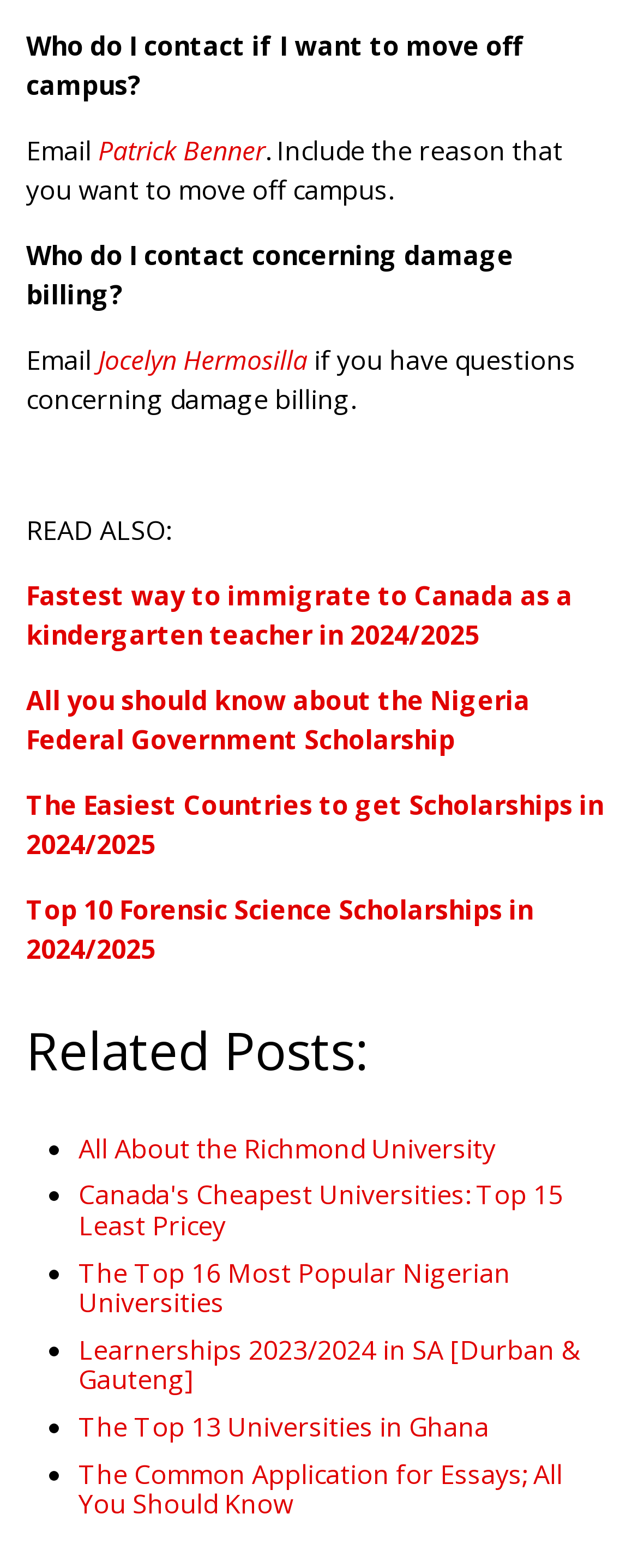Find the bounding box coordinates of the element to click in order to complete this instruction: "Get information about the common application for essays". The bounding box coordinates must be four float numbers between 0 and 1, denoted as [left, top, right, bottom].

[0.123, 0.928, 0.882, 0.971]